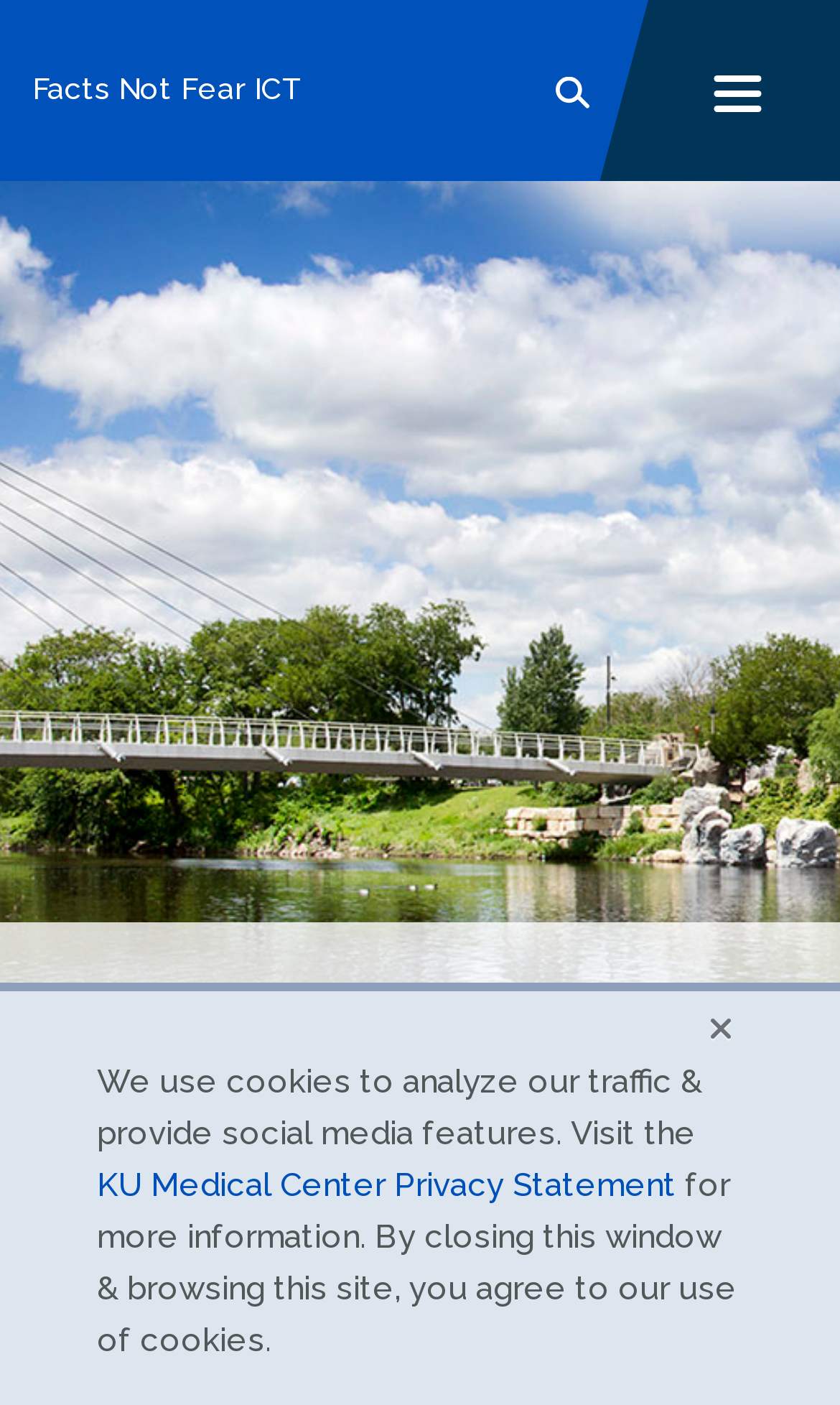What is the name of the ICT initiative? Using the information from the screenshot, answer with a single word or phrase.

Facts Not Fear ICT